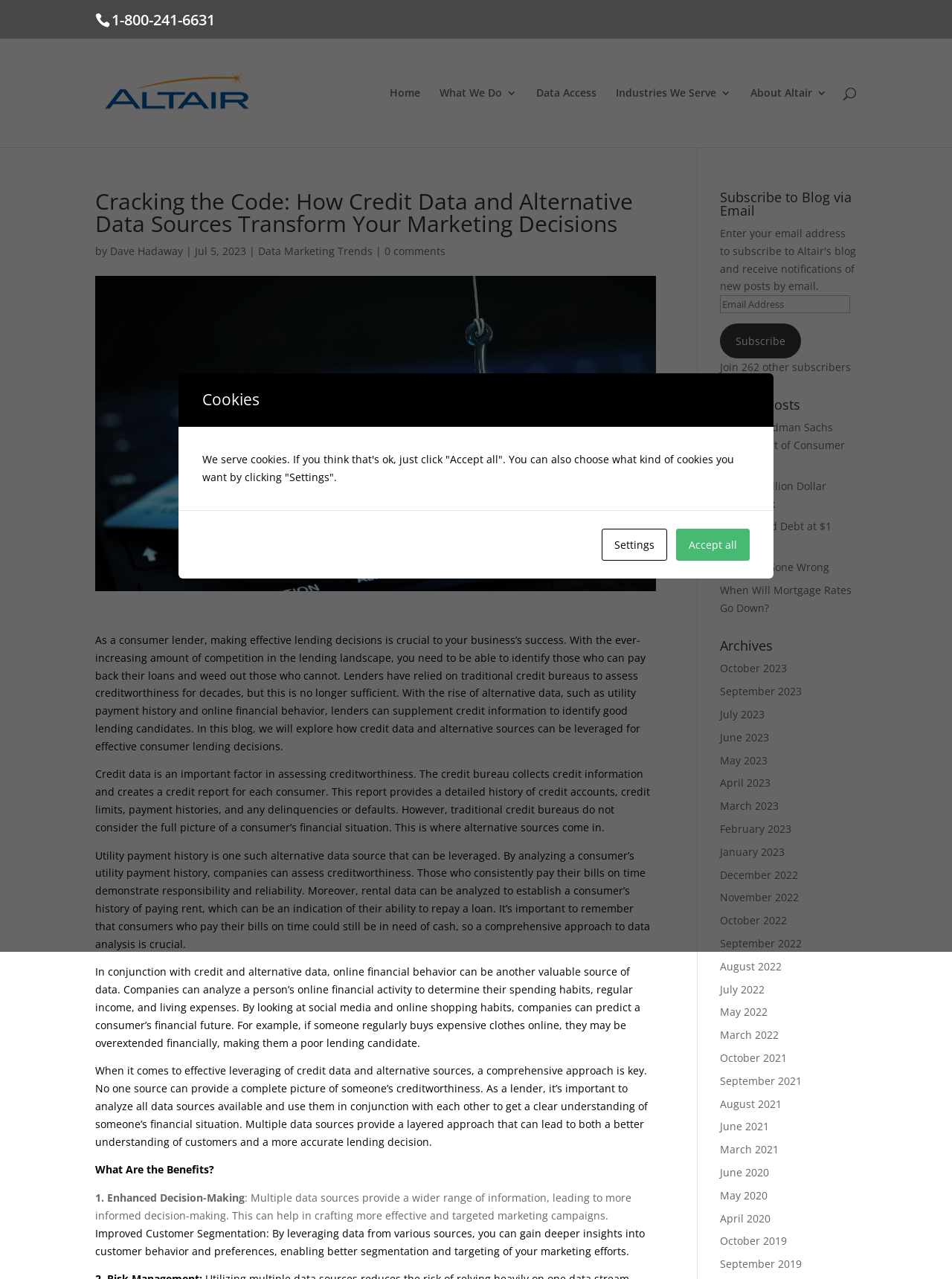Find the bounding box of the web element that fits this description: "The $16 Billion Dollar Checkmark".

[0.756, 0.374, 0.868, 0.399]